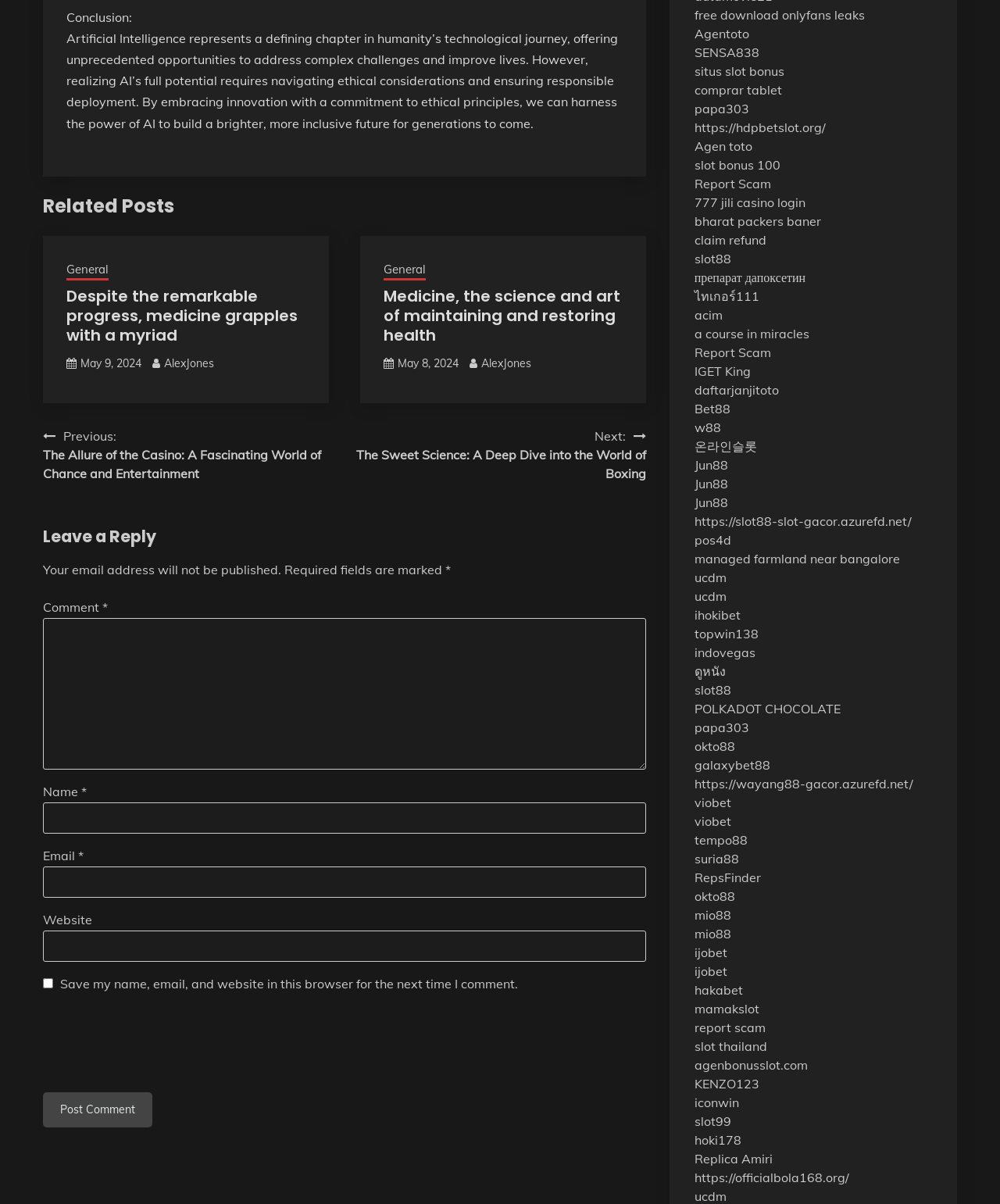Provide the bounding box coordinates in the format (top-left x, top-left y, bottom-right x, bottom-right y). All values are floating point numbers between 0 and 1. Determine the bounding box coordinate of the UI element described as: w88

[0.694, 0.348, 0.721, 0.361]